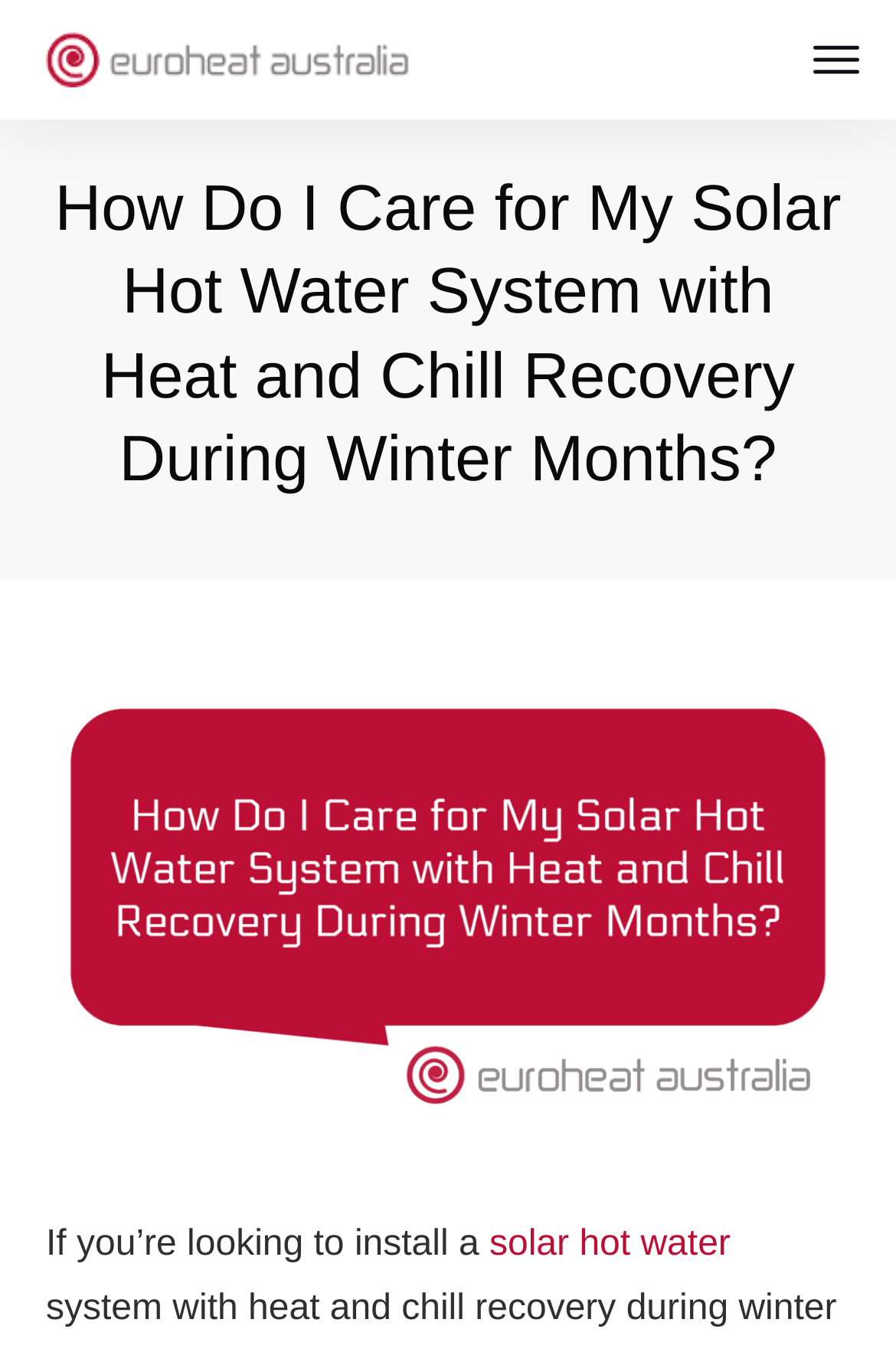Locate and extract the headline of this webpage.

How Do I Care for My Solar Hot Water System with Heat and Chill Recovery During Winter Months?